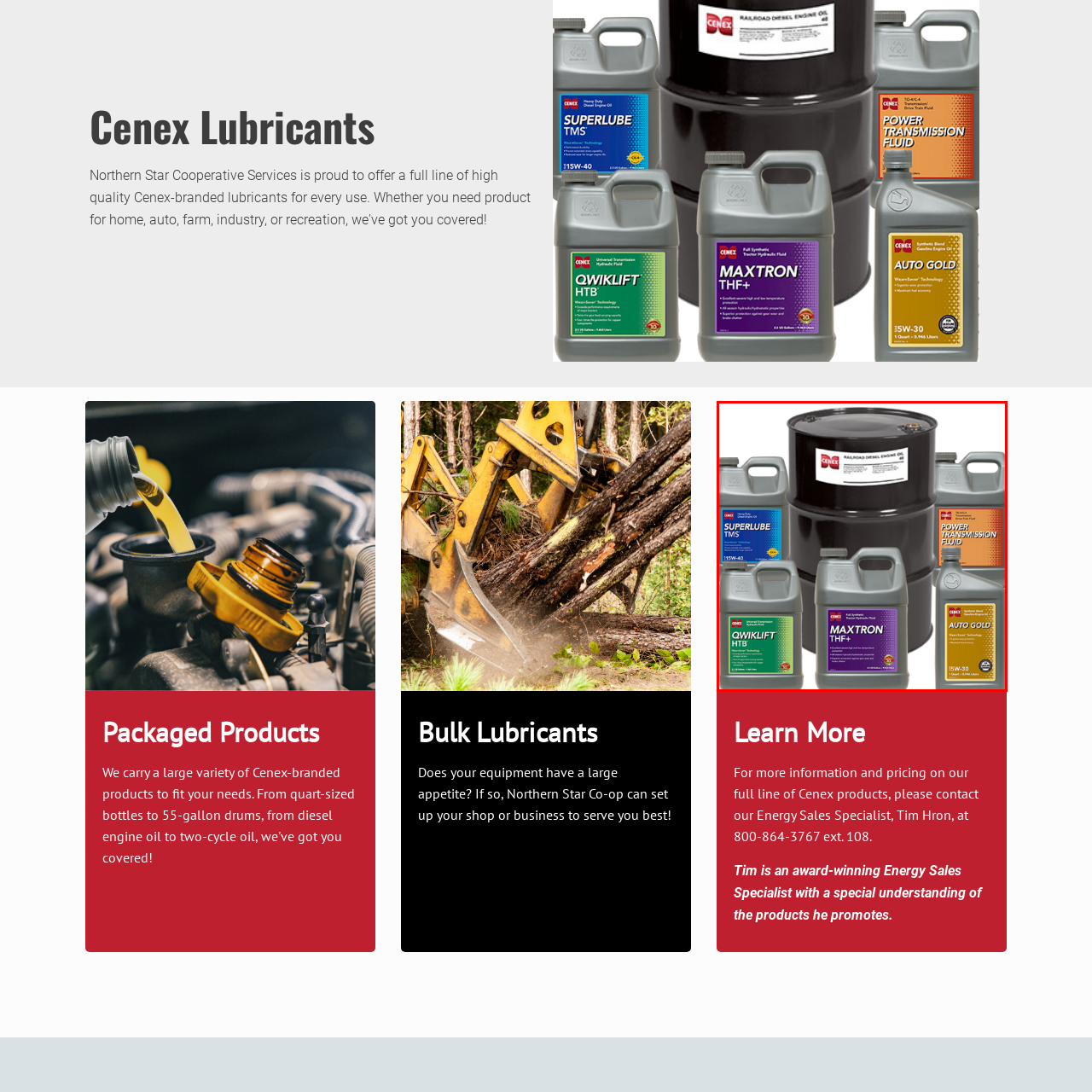Describe extensively the image content marked by the red bounding box.

The image showcases a collection of Cenex lubricant products, prominently featuring a central black barrel labeled "RAILROAD DIESEL ENGINE OIL." Surrounding the barrel are five containers of various lubricants and fluids, each displaying vibrant packaging that highlights their specific functions. The products include:

1. **SUPERLUBE TMS** (15W-40) - Designed for enhanced performance in specific machinery.
2. **QWIKLIFT HTB** - Tailored for lift and hydraulic applications.
3. **MAXTRON THF+** - A premium product for tractor hydraulic systems.
4. **POWER TRANSMISSION FLUID** (15W-30) - Suitable for use in transmissions requiring a high-quality fluid.
5. **AUTO GOLD** (10W-30) - Intended for automobiles, offering reliable engine performance.

This visual representation emphasizes Cenex's commitment to providing a diverse range of high-quality lubricants catered to various equipment needs, highlighting their branding and practical applications in industrial and automotive settings.